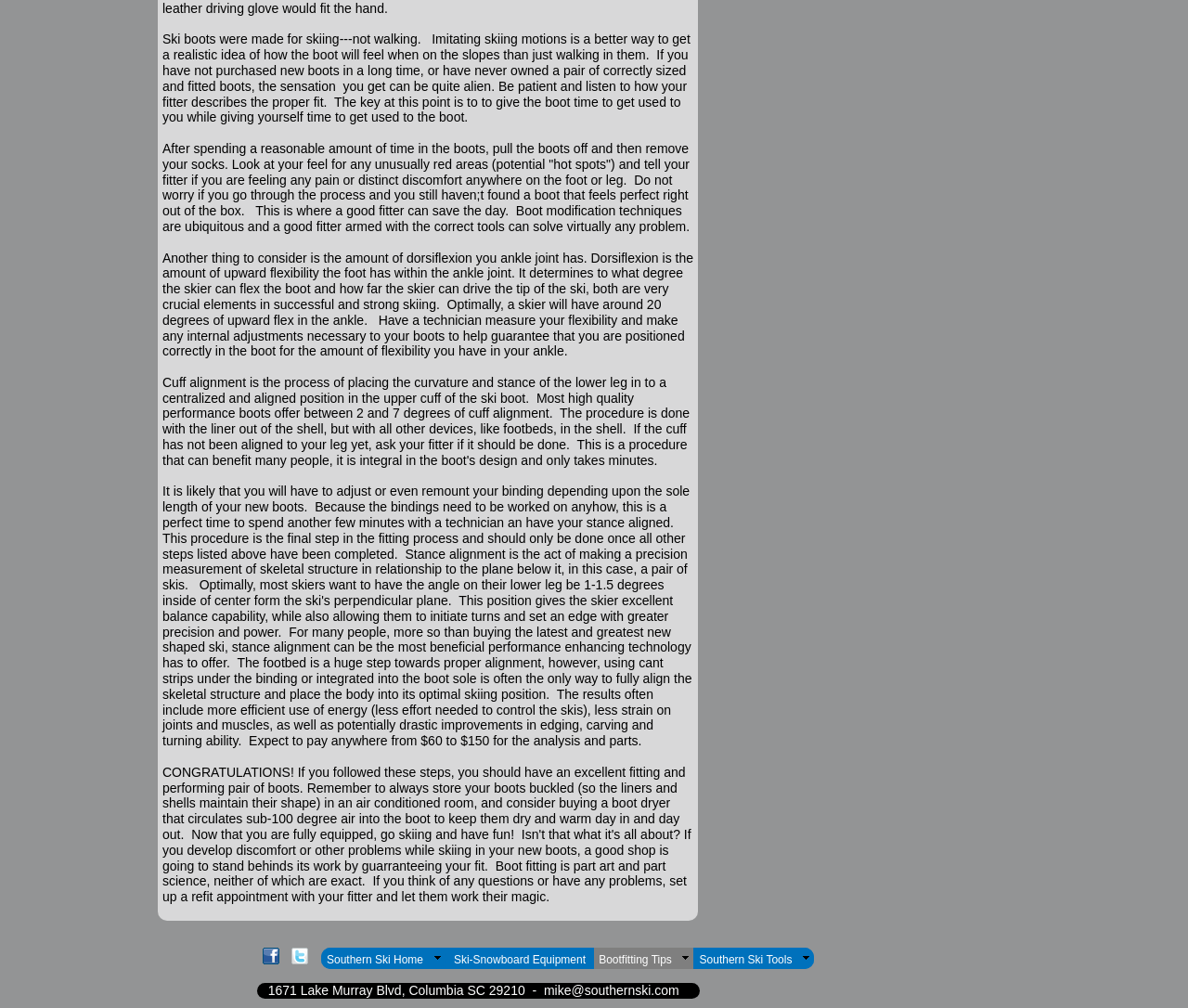Give a short answer using one word or phrase for the question:
What is the main topic of this webpage?

Ski boots